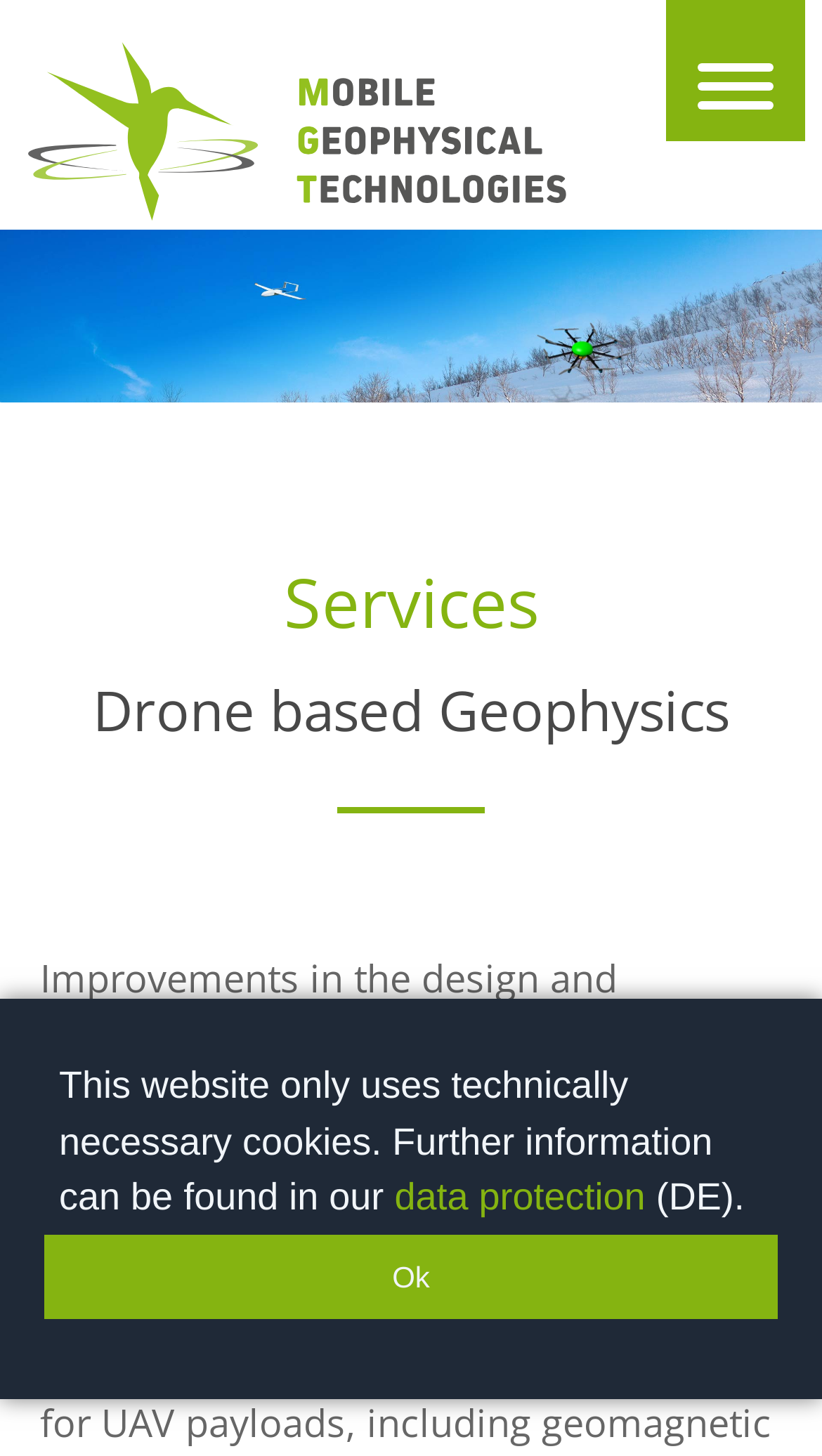Given the element description data protection, identify the bounding box coordinates for the UI element on the webpage screenshot. The format should be (top-left x, top-left y, bottom-right x, bottom-right y), with values between 0 and 1.

[0.48, 0.807, 0.785, 0.836]